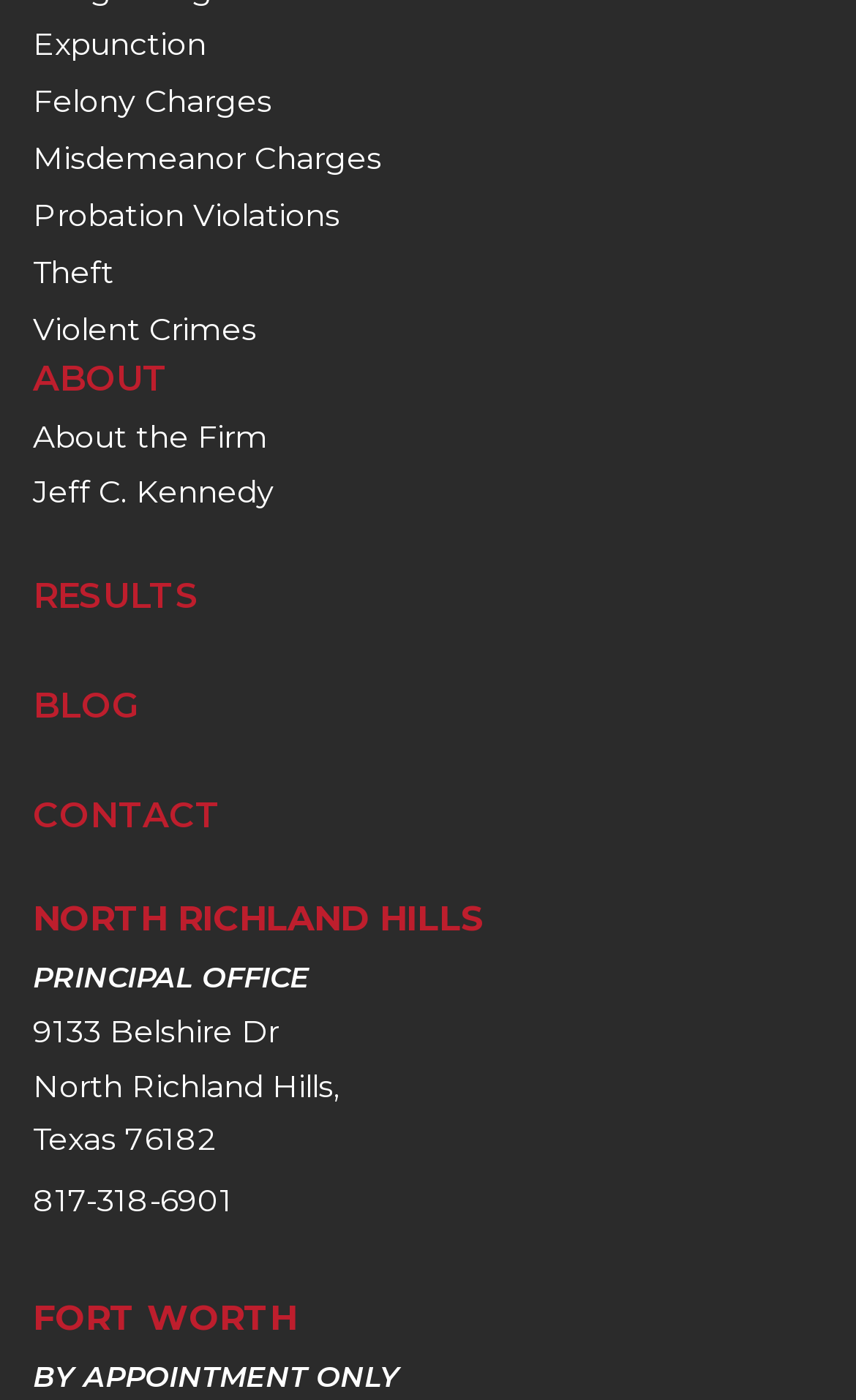What is the phone number of the law firm?
Please provide an in-depth and detailed response to the question.

The phone number of the law firm is listed at the bottom of the webpage, below the address of the North Richland Hills office.